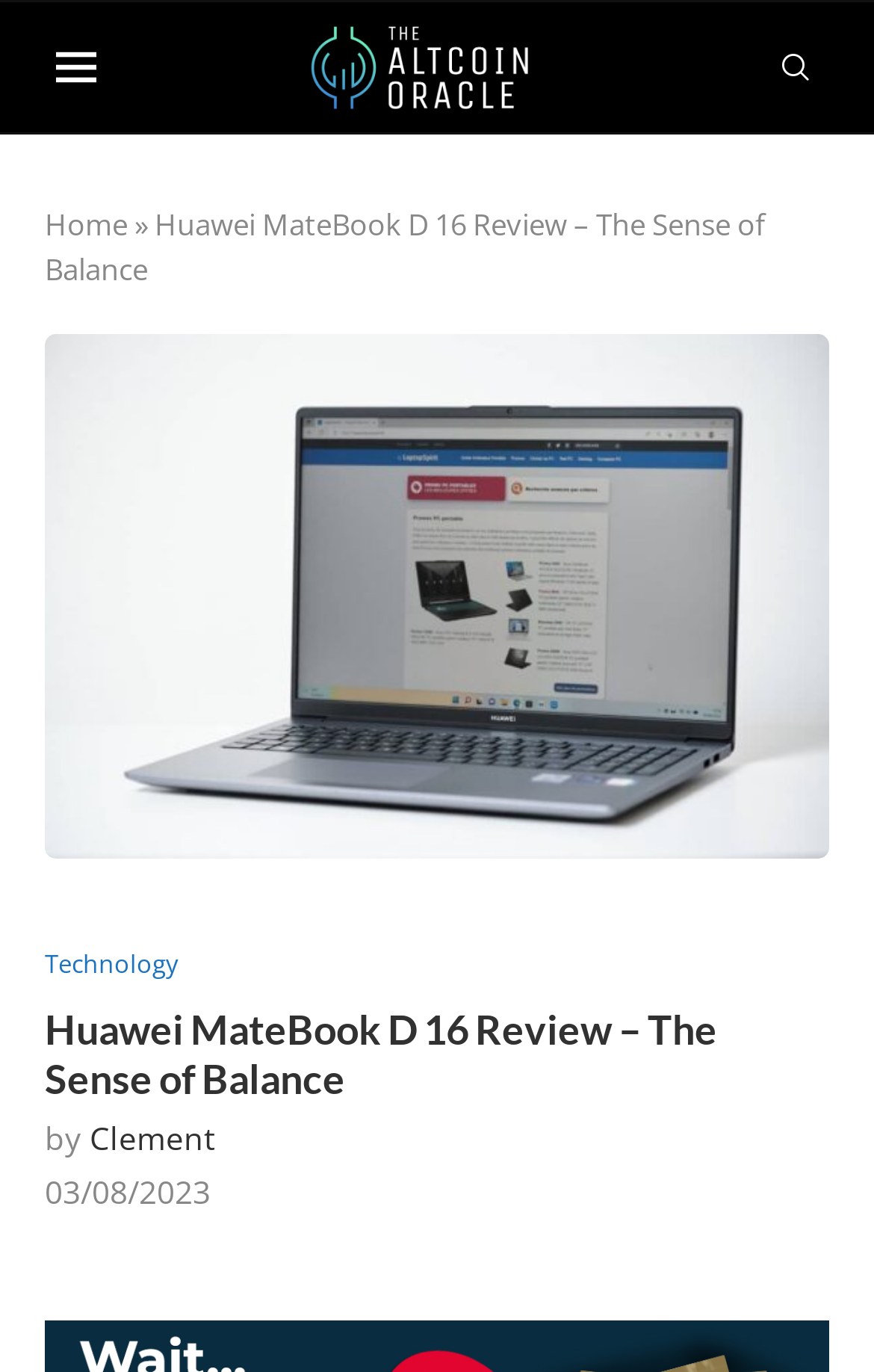Please answer the following question using a single word or phrase: 
What is the date of the review?

03/08/2023